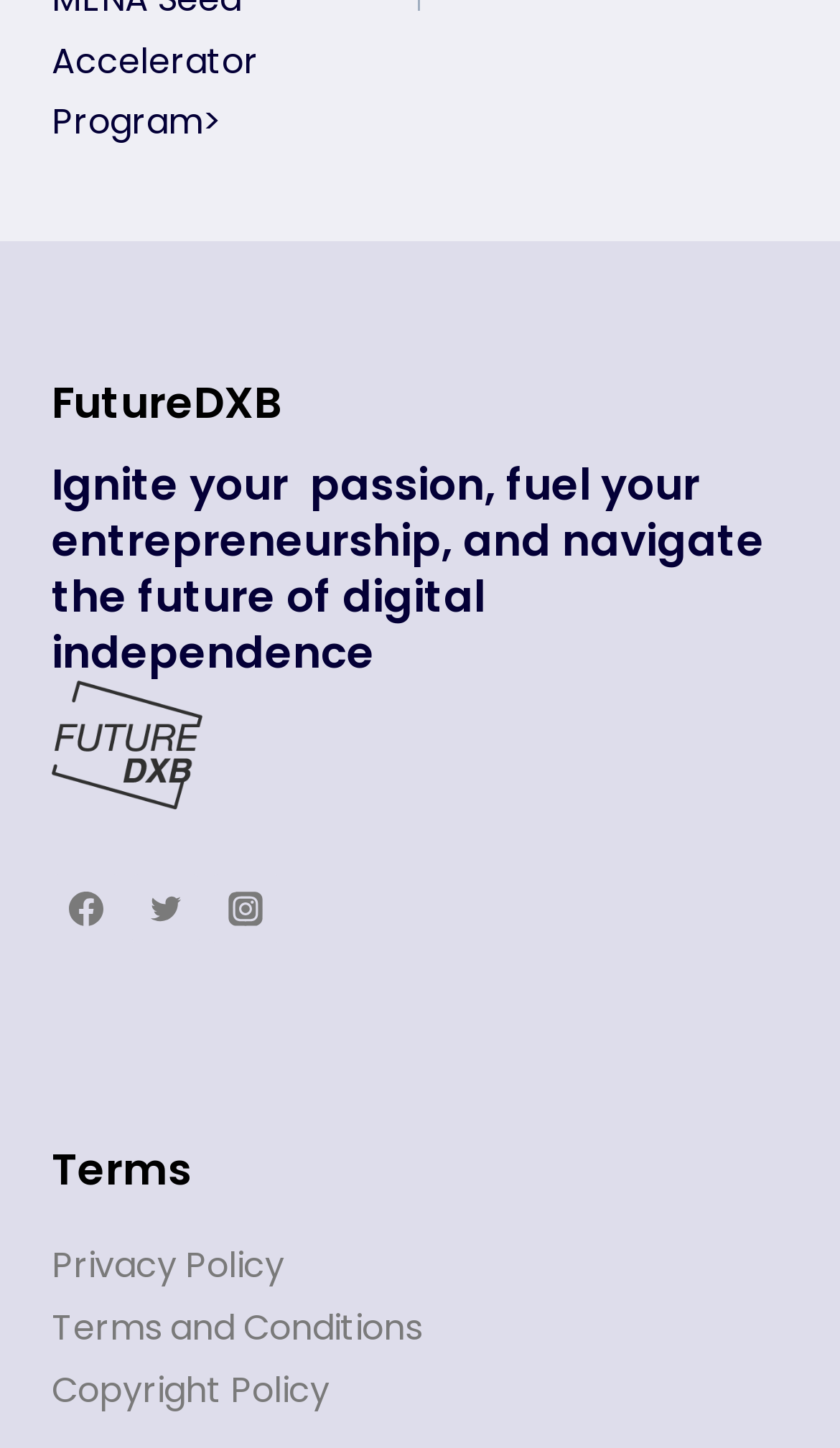Given the element description, predict the bounding box coordinates in the format (top-left x, top-left y, bottom-right x, bottom-right y). Make sure all values are between 0 and 1. Here is the element description: Twitter

[0.156, 0.604, 0.238, 0.651]